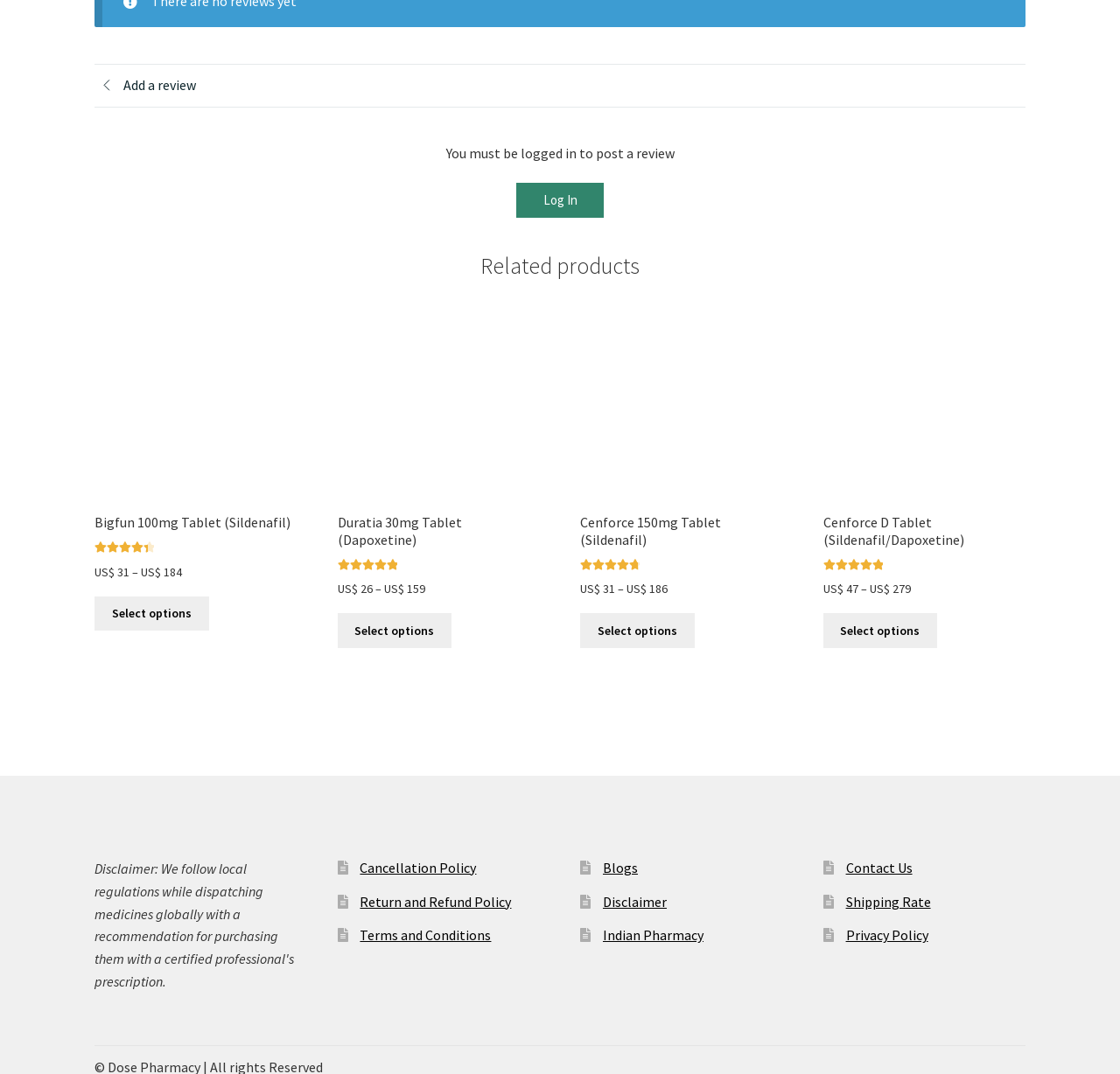Identify the bounding box coordinates of the clickable section necessary to follow the following instruction: "View 'Bigfun 100mg Tablet'". The coordinates should be presented as four float numbers from 0 to 1, i.e., [left, top, right, bottom].

[0.084, 0.272, 0.265, 0.542]